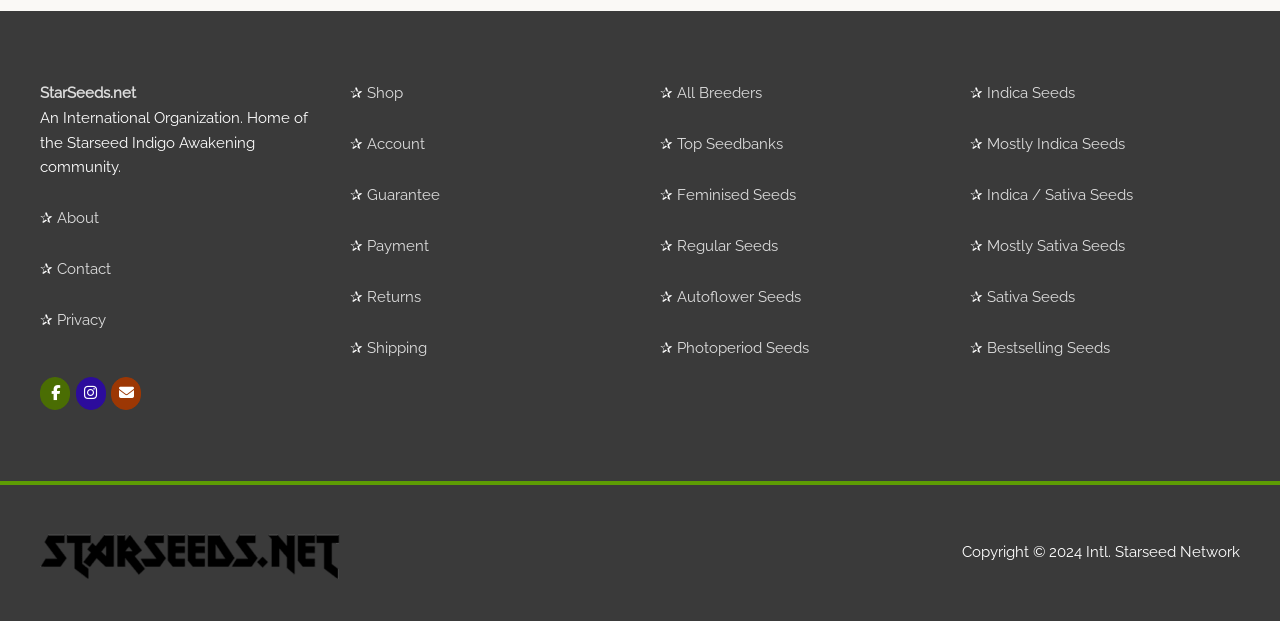Using the element description: "Top Seedbanks", determine the bounding box coordinates. The coordinates should be in the format [left, top, right, bottom], with values between 0 and 1.

[0.529, 0.218, 0.612, 0.247]